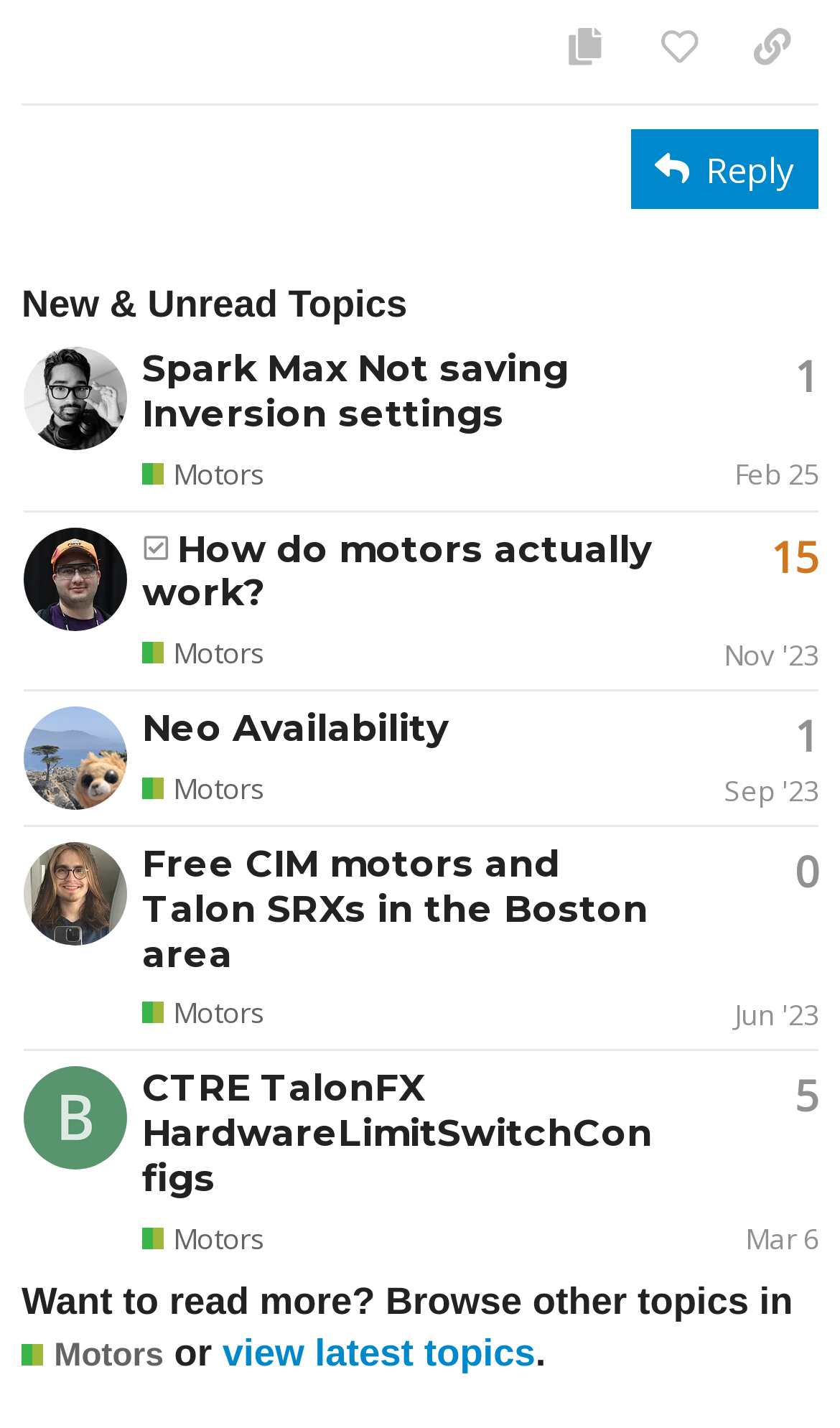Give a succinct answer to this question in a single word or phrase: 
Who is the latest poster of the second topic?

AriMB